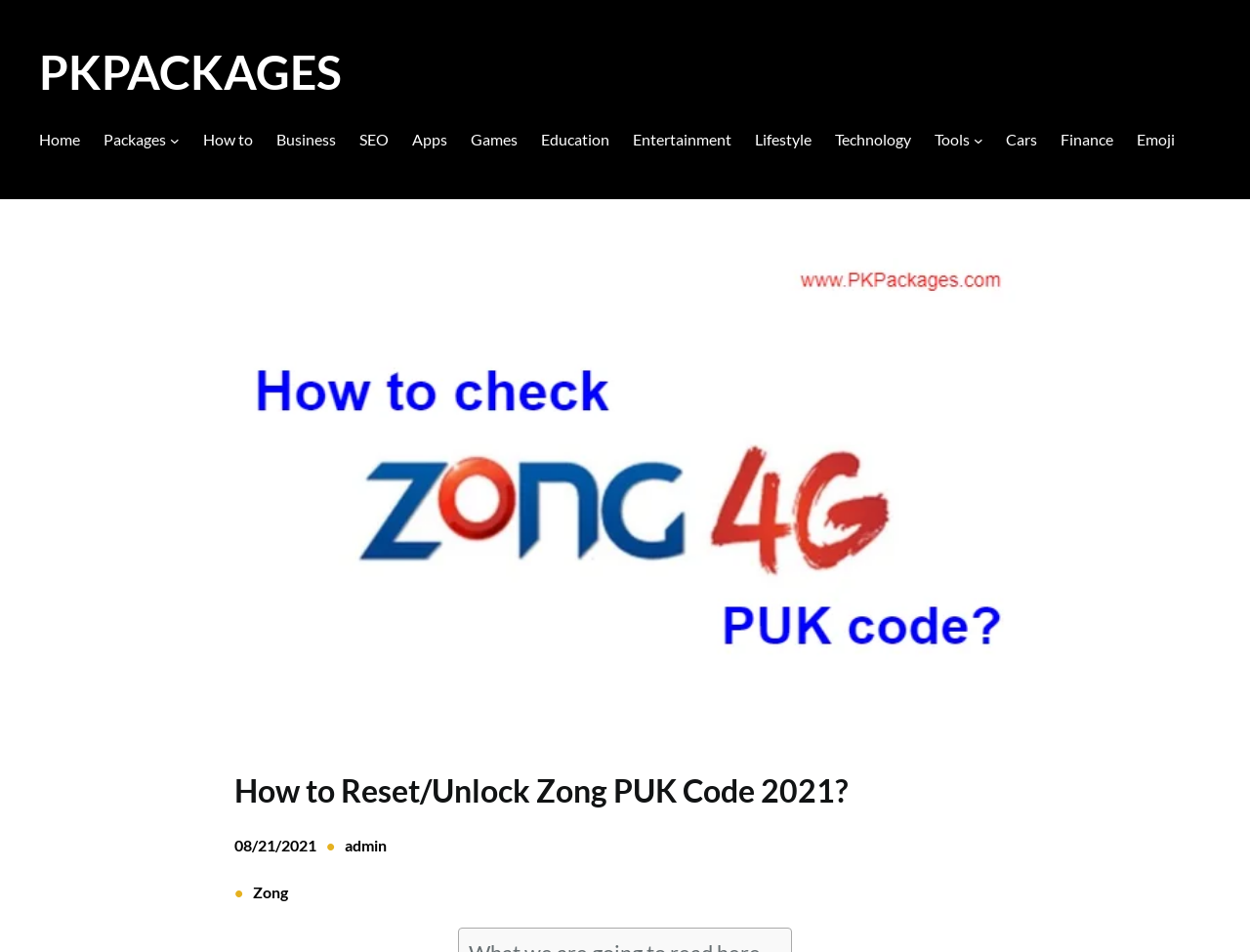Examine the image and give a thorough answer to the following question:
What is the author of the article?

The author of the article can be found in the link element that says 'admin', which is located near the date of the article.